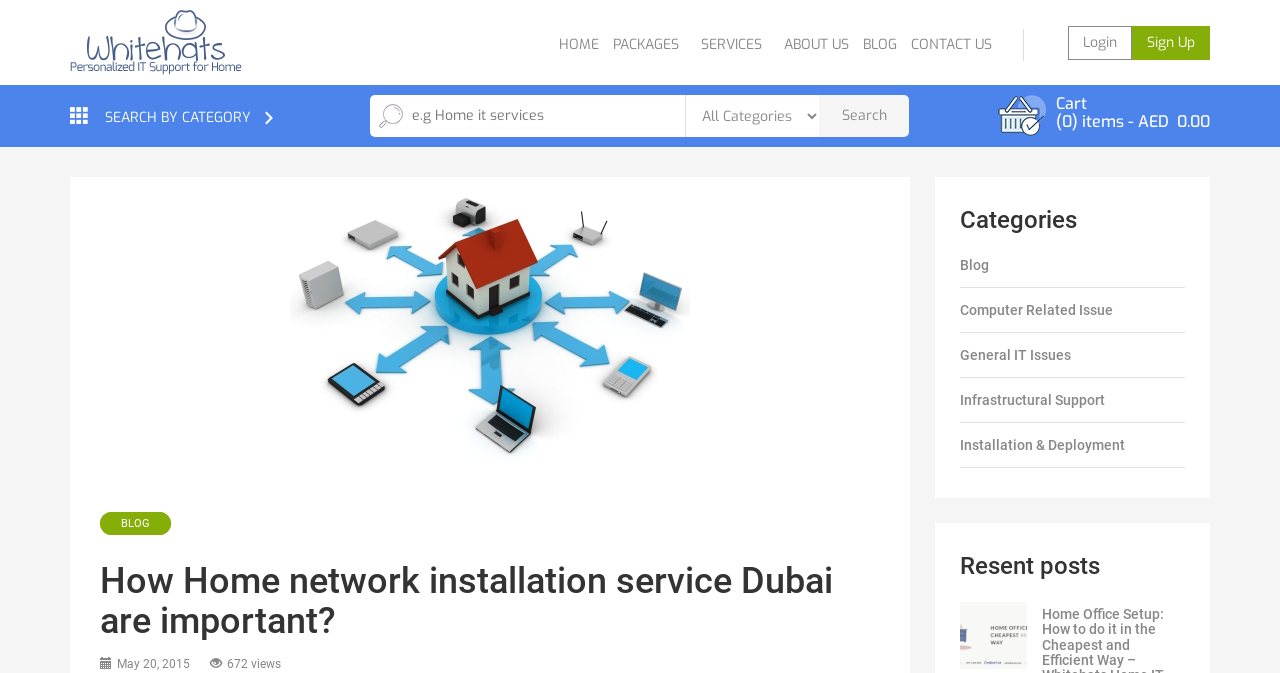What is the category of the blog post?
Using the screenshot, give a one-word or short phrase answer.

General IT Issues